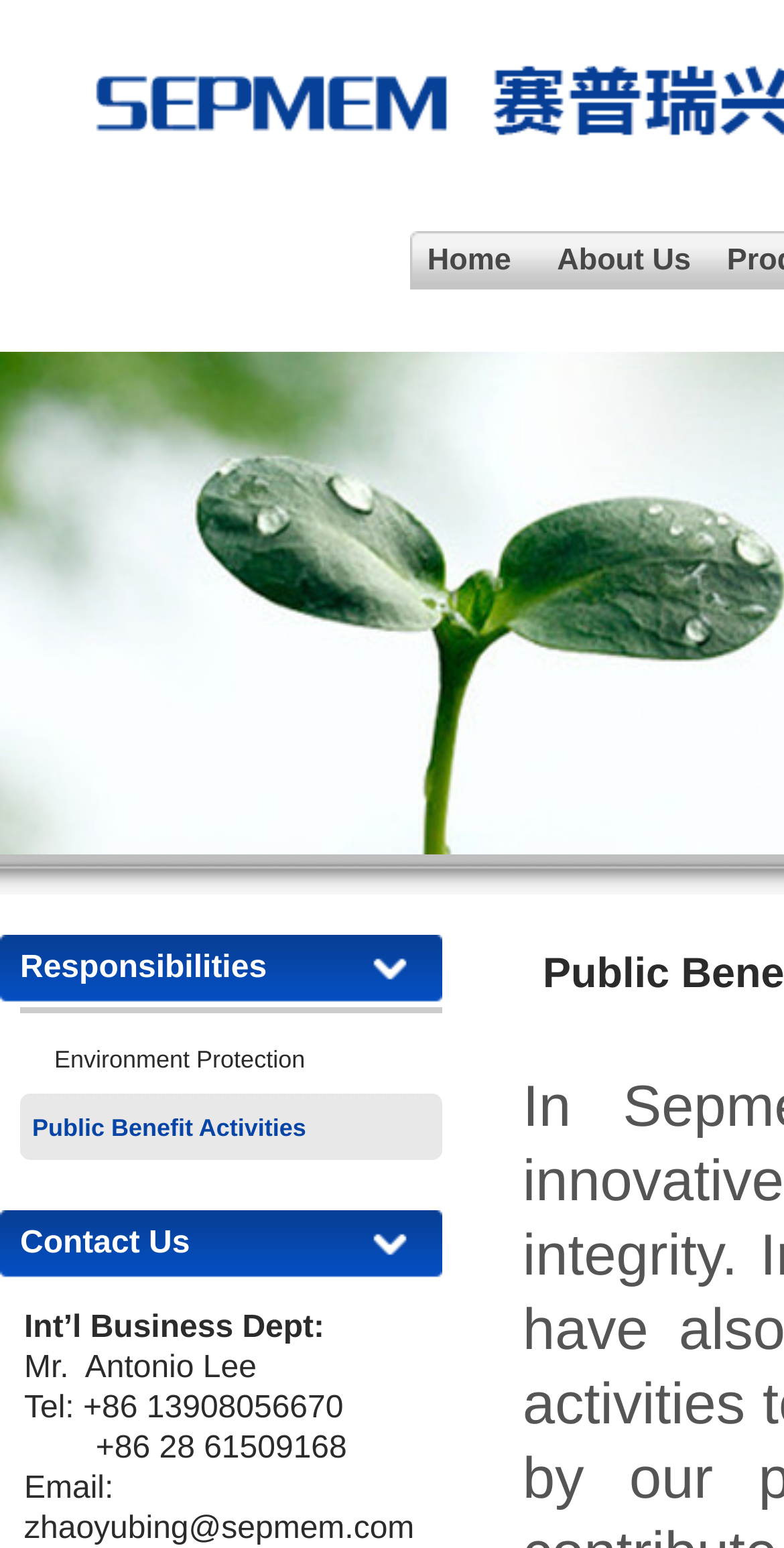Give a one-word or short-phrase answer to the following question: 
What is the topic of the webpage?

Public Benefit Activities